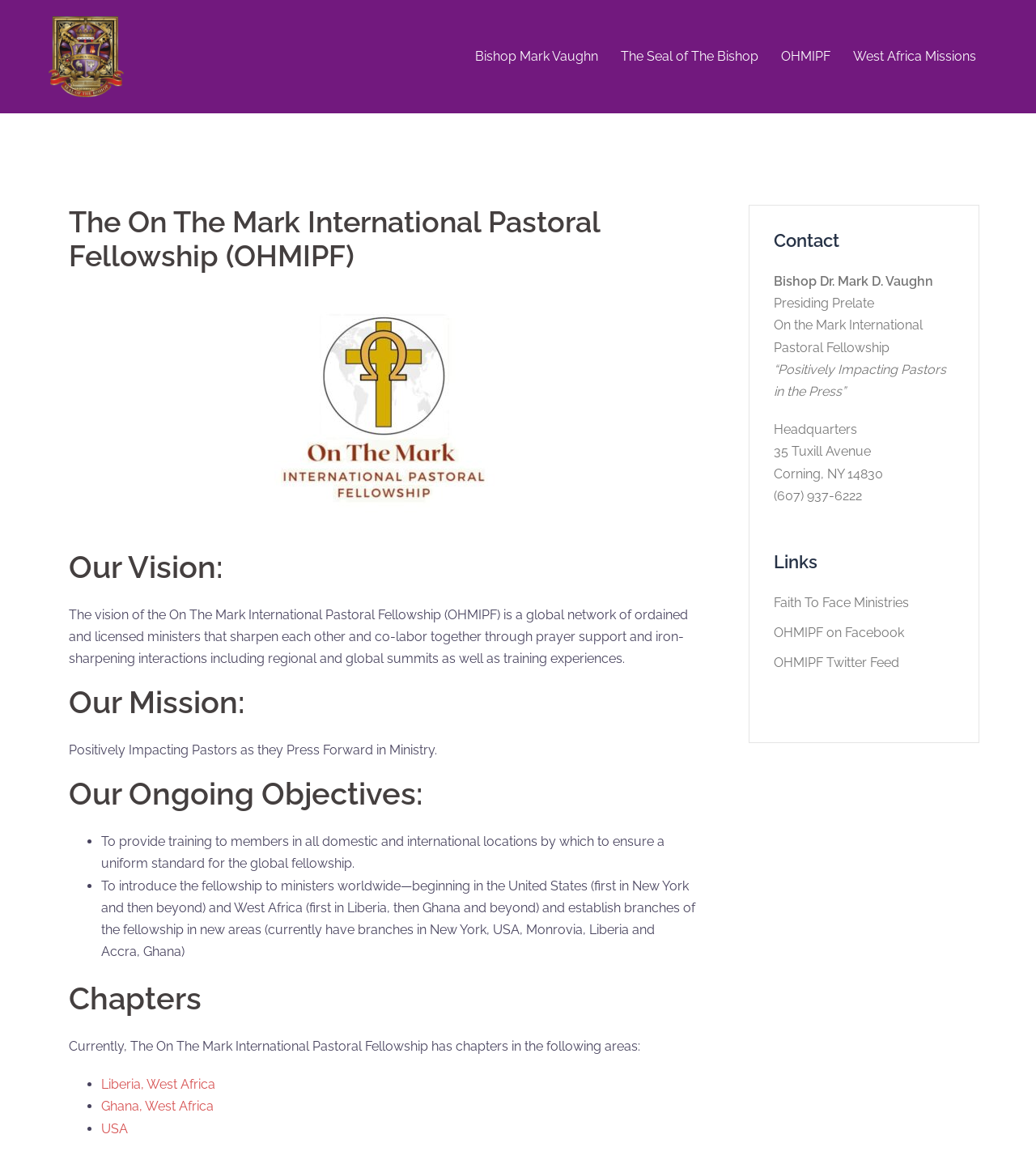Can you extract the headline from the webpage for me?

The On The Mark International Pastoral Fellowship (OHMIPF)